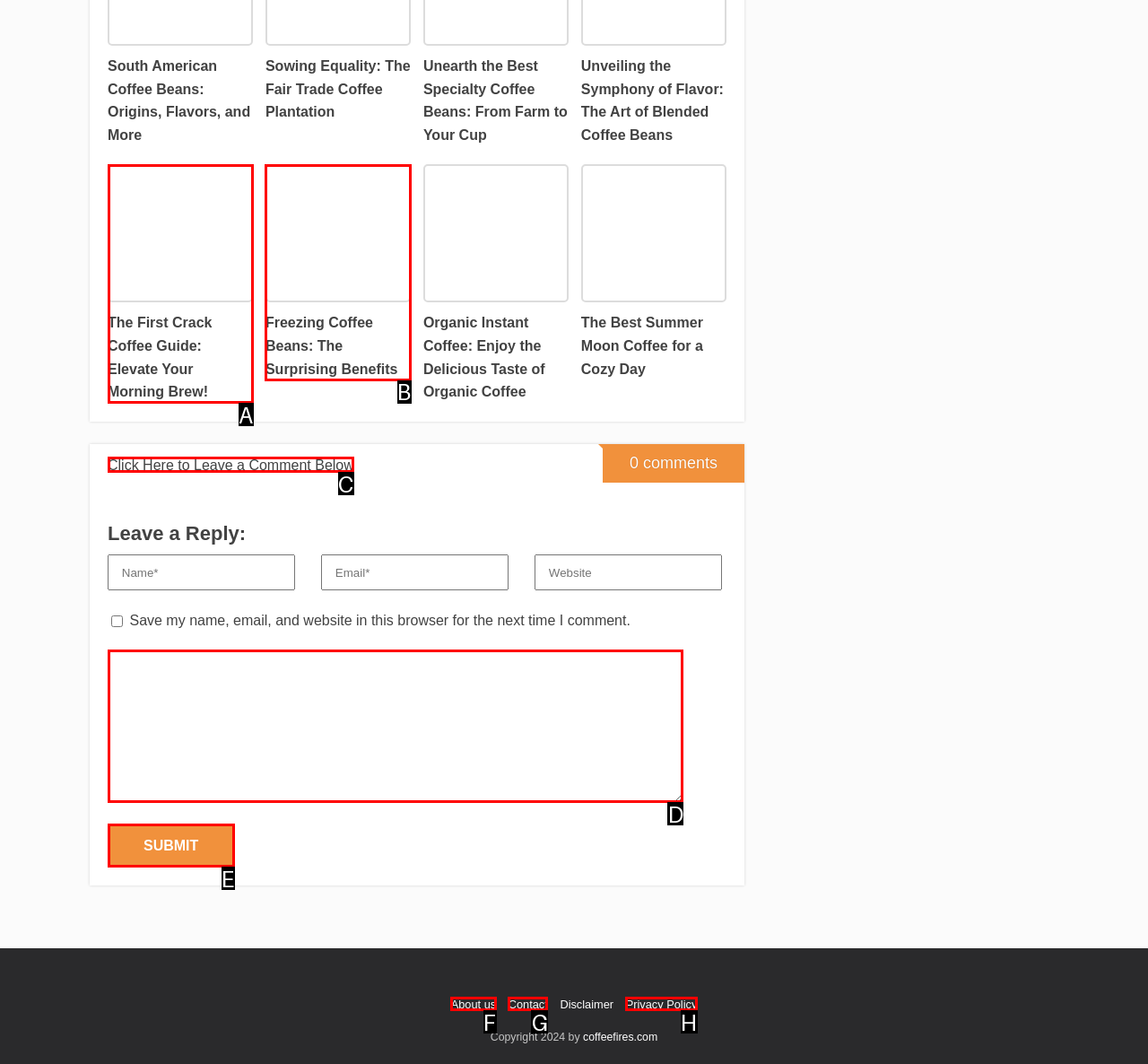Determine which UI element you should click to perform the task: Leave a comment
Provide the letter of the correct option from the given choices directly.

C